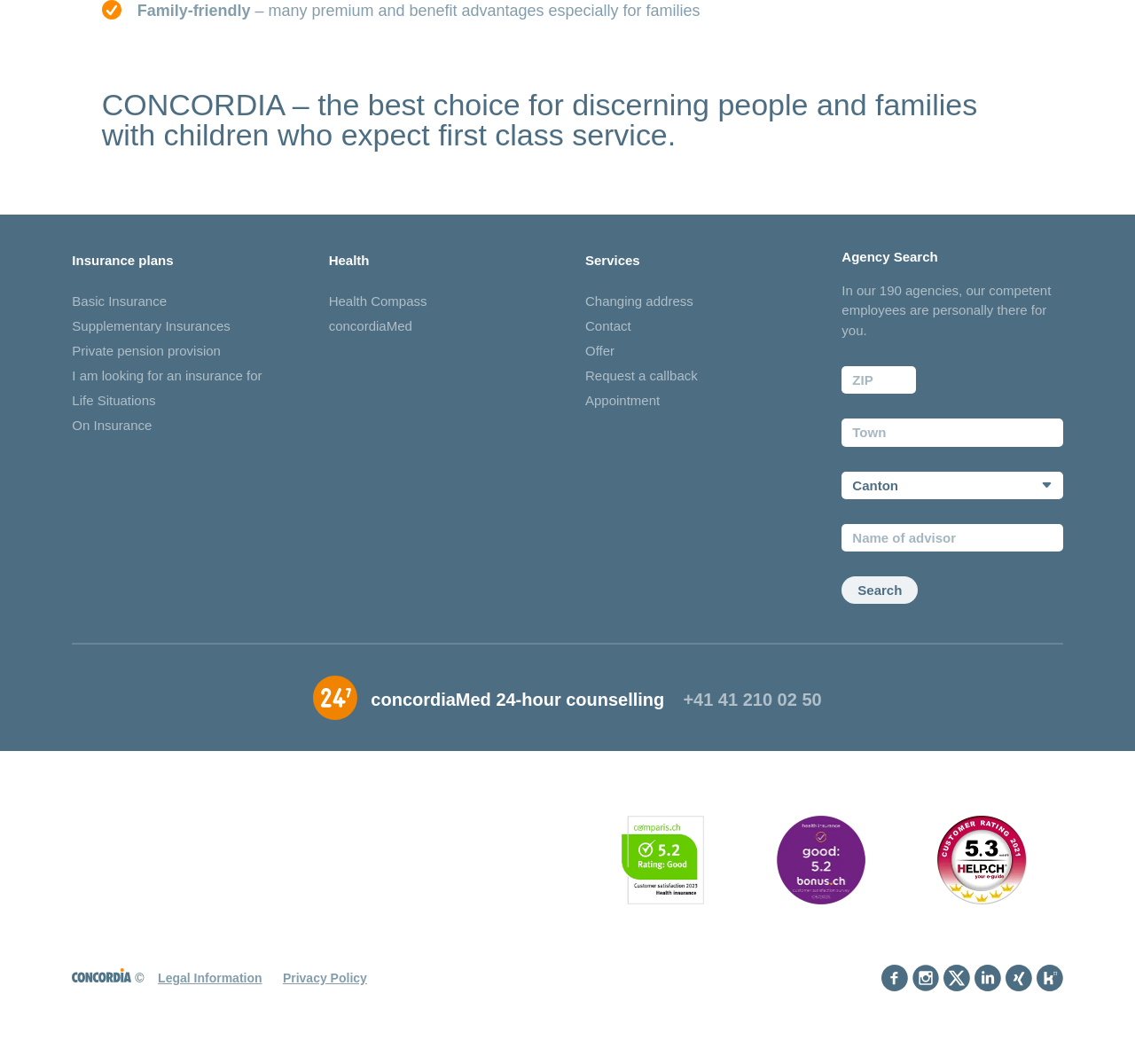Can you identify the bounding box coordinates of the clickable region needed to carry out this instruction: 'Get a callback from an advisor'? The coordinates should be four float numbers within the range of 0 to 1, stated as [left, top, right, bottom].

[0.516, 0.346, 0.615, 0.36]